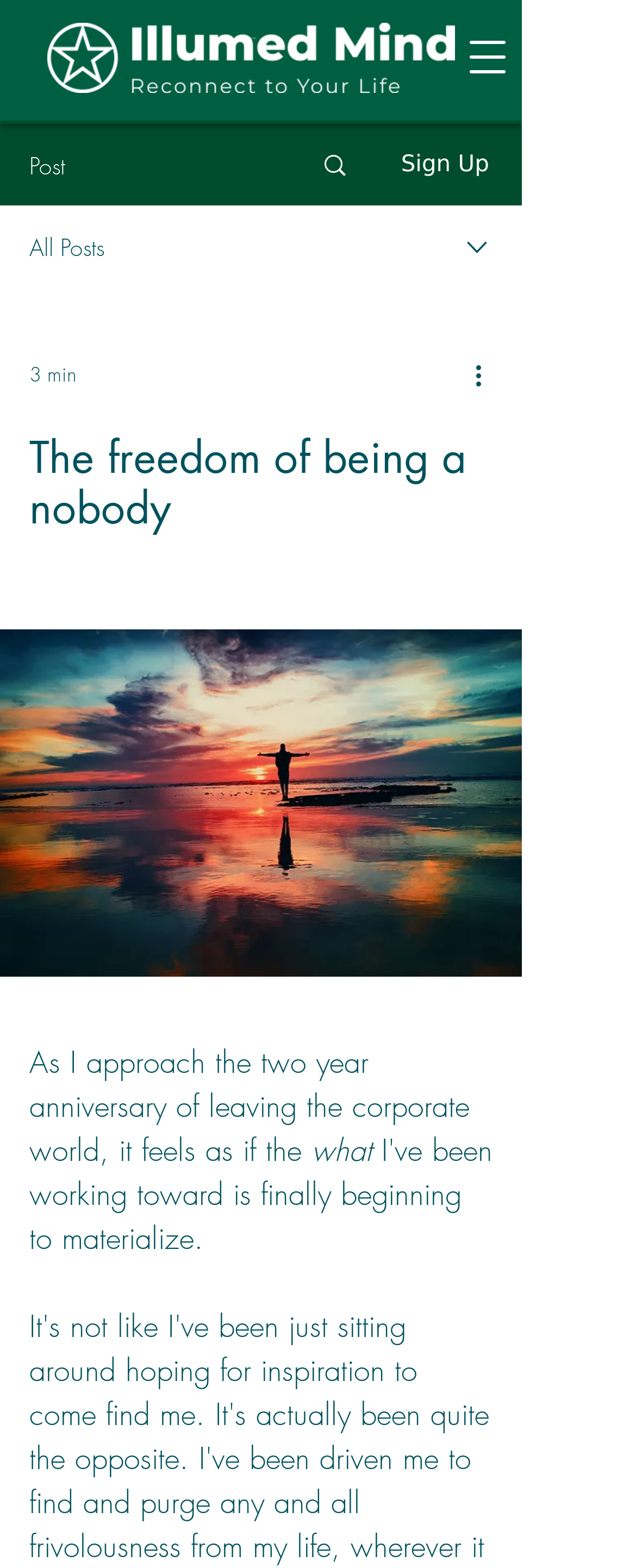Identify the main heading of the webpage and provide its text content.

The freedom of being a nobody